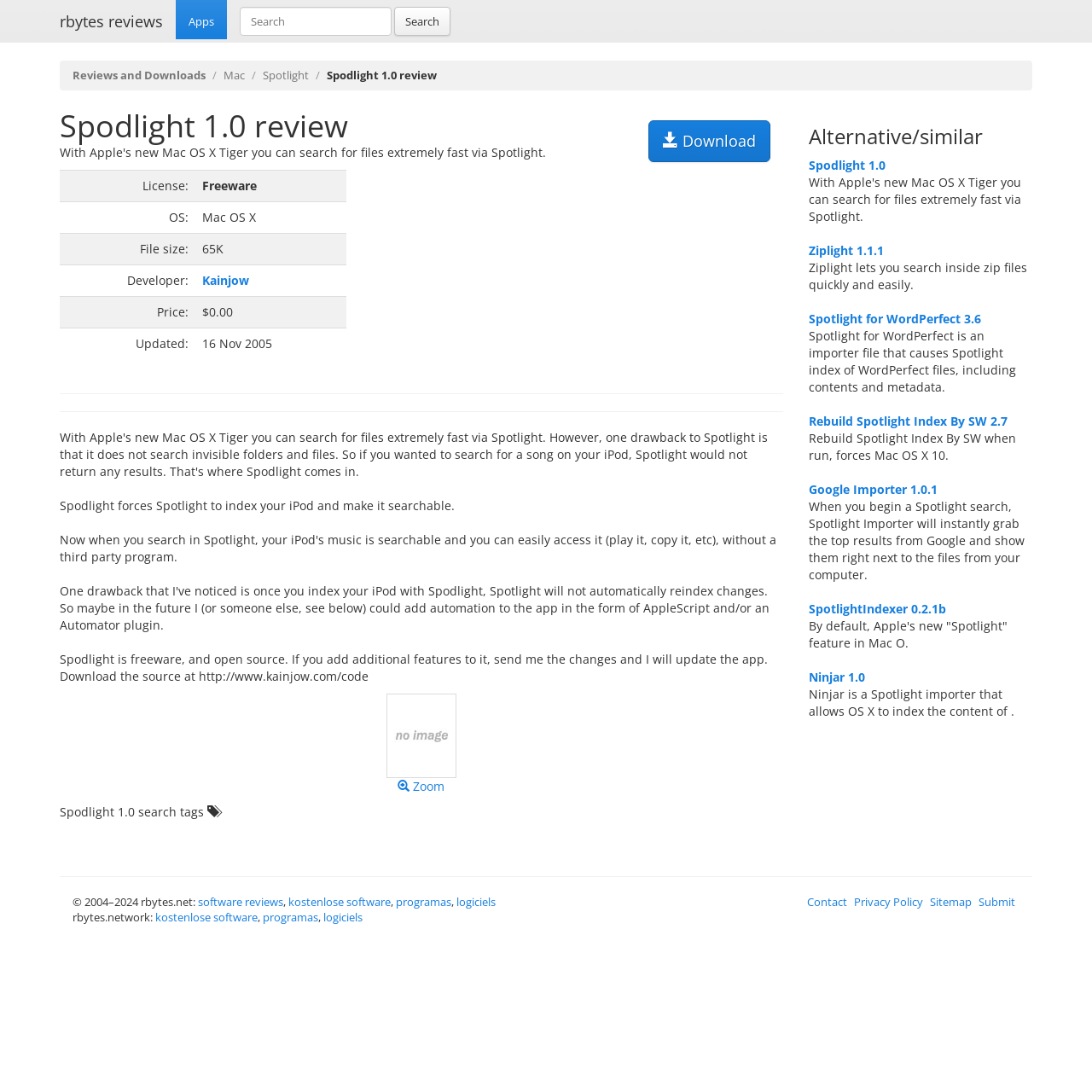Please determine the bounding box coordinates of the element to click on in order to accomplish the following task: "Search for apps". Ensure the coordinates are four float numbers ranging from 0 to 1, i.e., [left, top, right, bottom].

[0.208, 0.006, 0.424, 0.033]